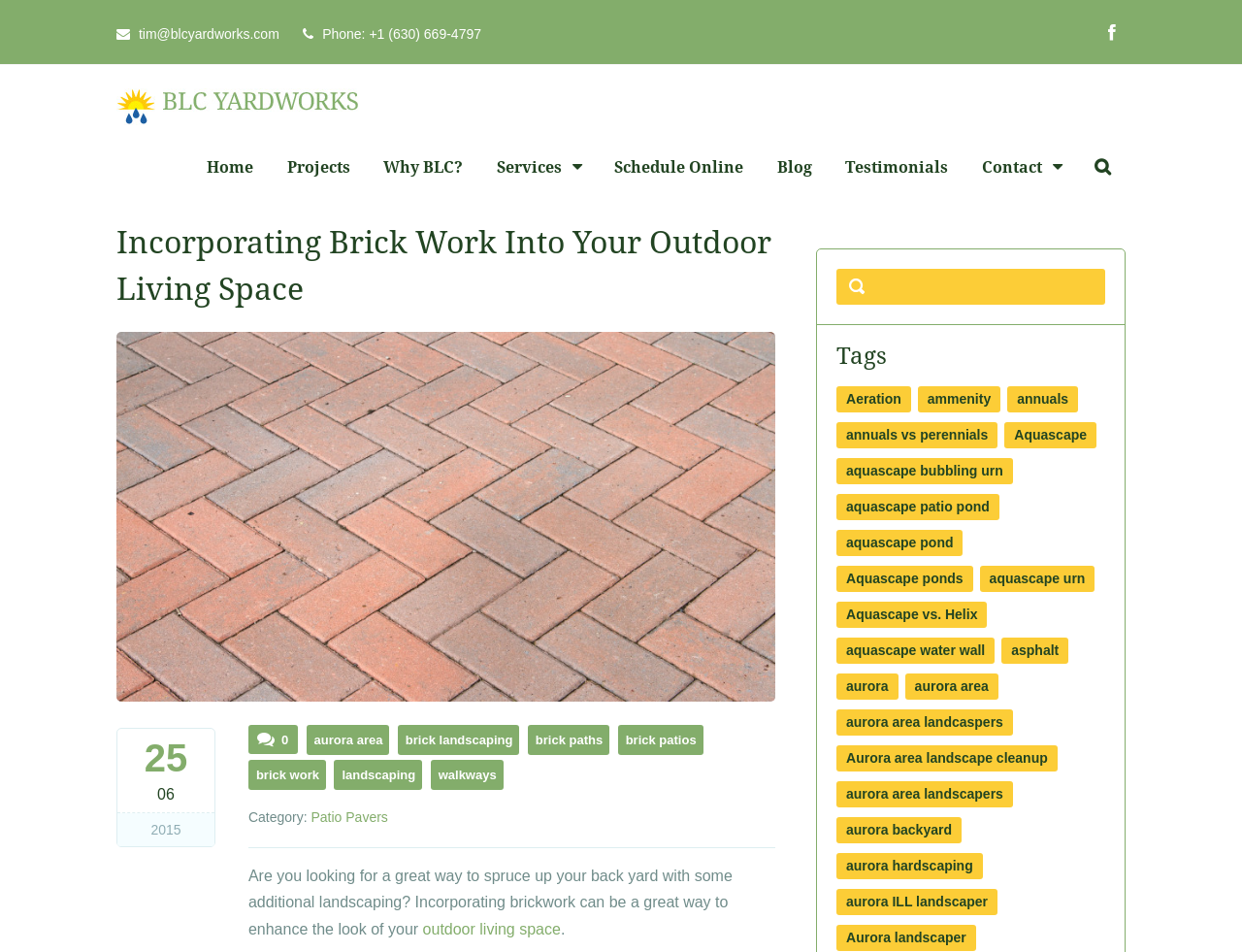What is the category of the current page?
Based on the visual, give a brief answer using one word or a short phrase.

Patio Pavers